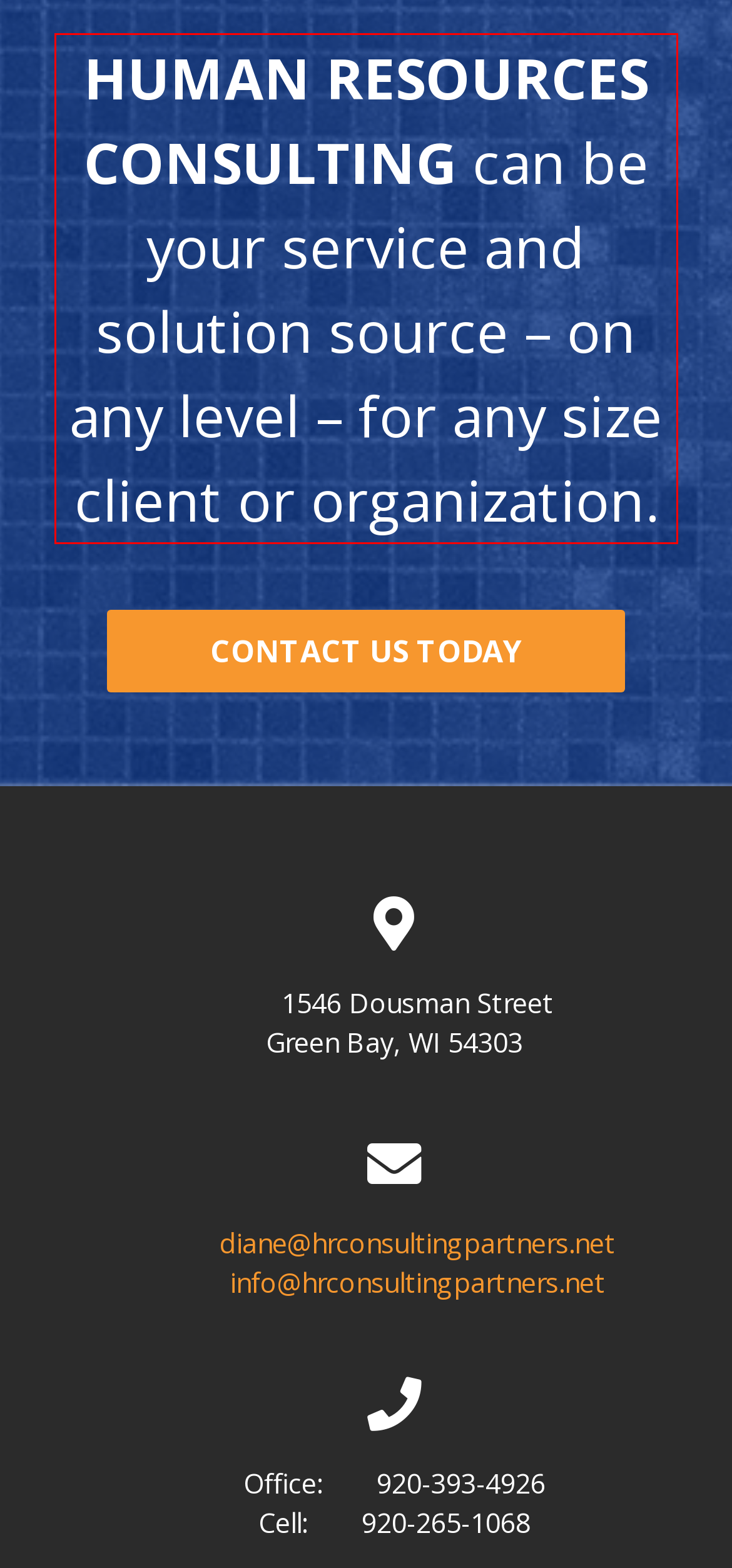Analyze the screenshot of a webpage where a red rectangle is bounding a UI element. Extract and generate the text content within this red bounding box.

HUMAN RESOURCES CONSULTING can be your service and solution source – on any level – for any size client or organization.